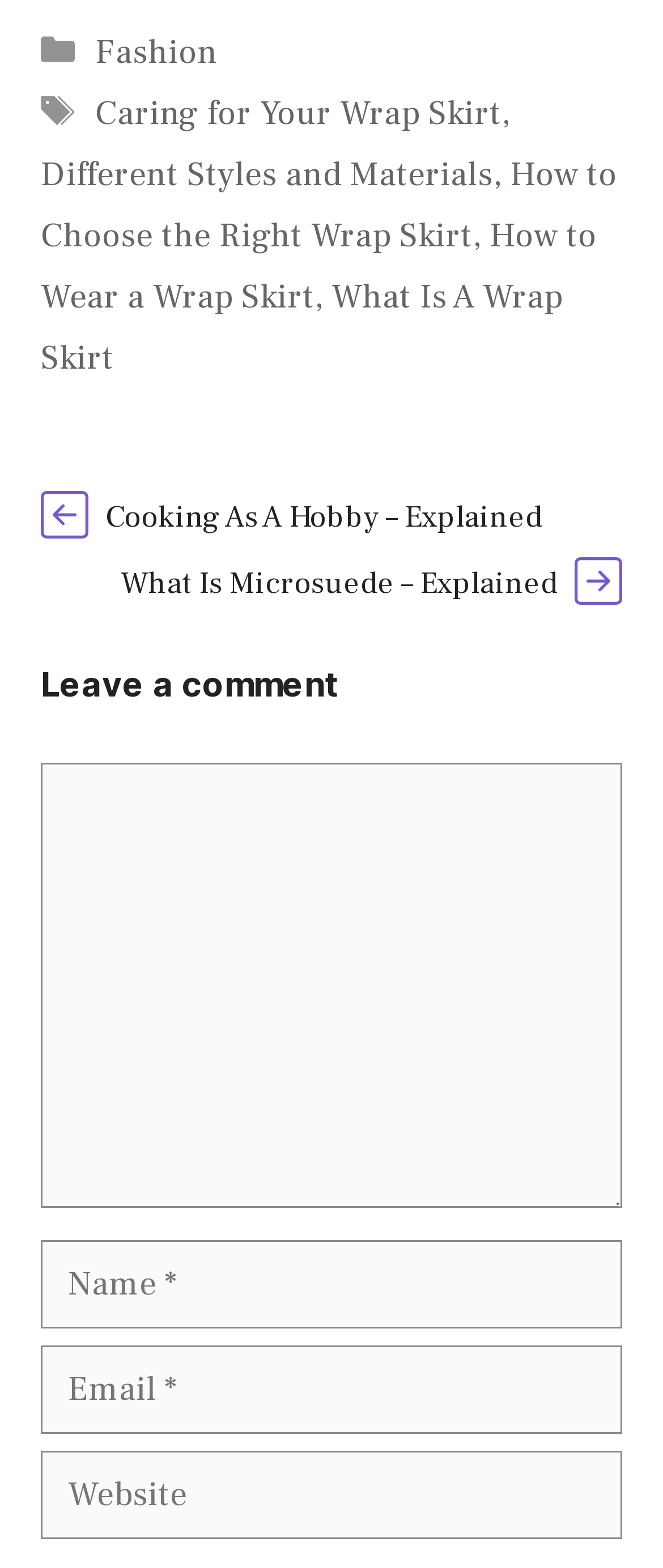Refer to the image and provide an in-depth answer to the question: 
What is the label of the third textbox?

The label of the third textbox is 'Email' which is a static text element located at coordinates [0.059, 0.859, 0.192, 0.887].